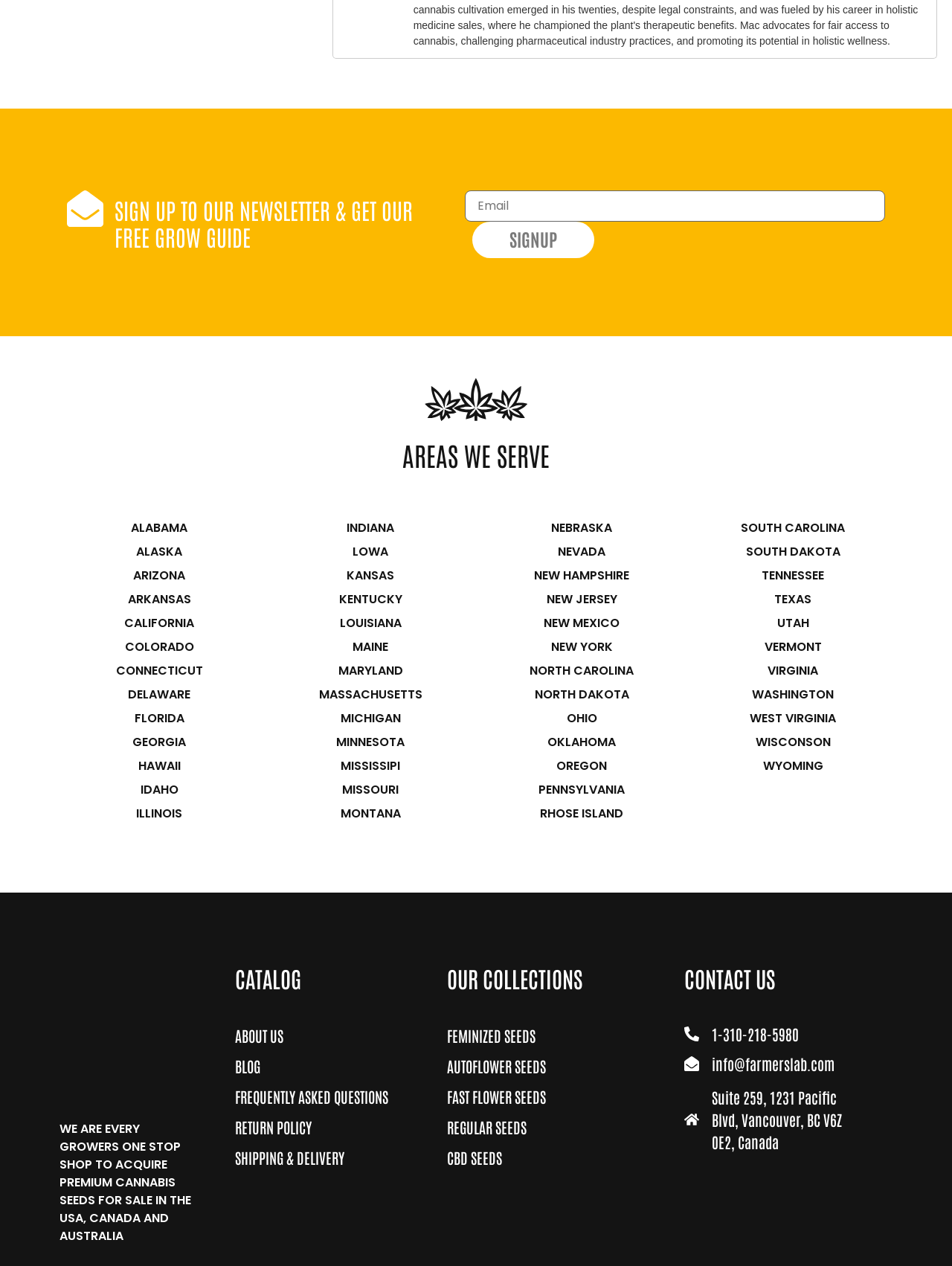Please identify the bounding box coordinates of the element on the webpage that should be clicked to follow this instruction: "Call customer service". The bounding box coordinates should be given as four float numbers between 0 and 1, formatted as [left, top, right, bottom].

[0.748, 0.809, 0.839, 0.824]